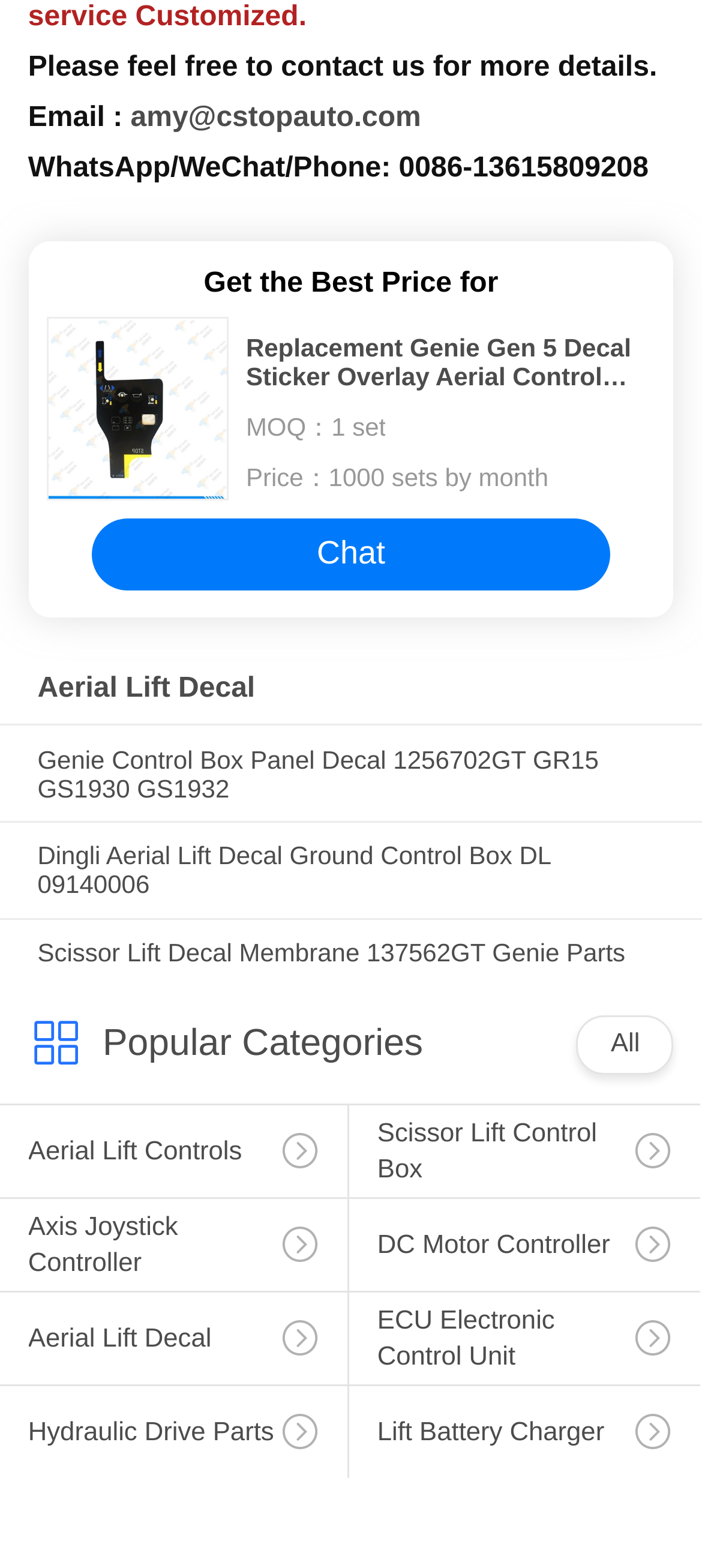Give the bounding box coordinates for the element described by: "Axis Joystick Controller".

[0.0, 0.764, 0.495, 0.849]